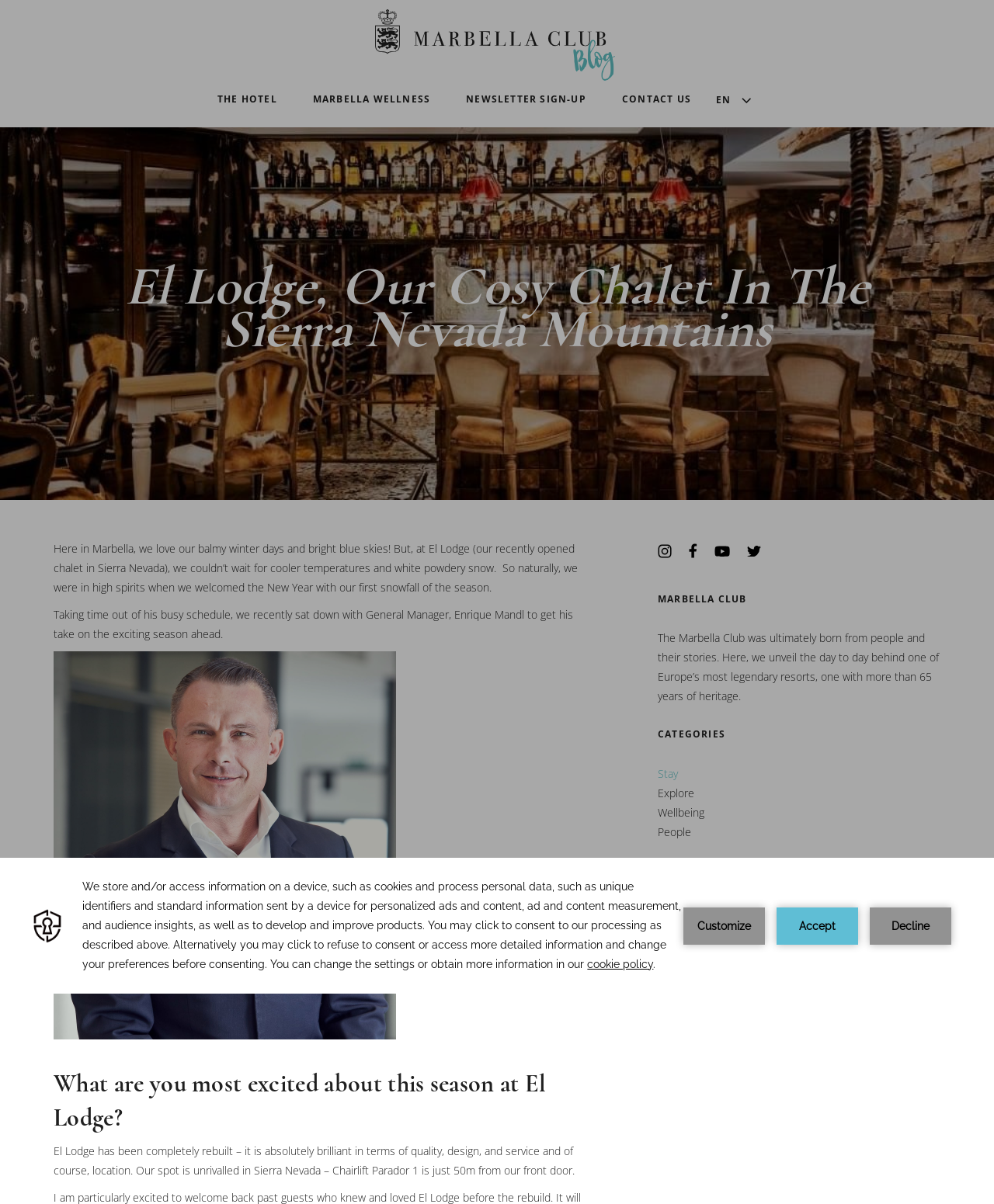Could you provide the bounding box coordinates for the portion of the screen to click to complete this instruction: "Click to go back to the Homepage"?

[0.377, 0.008, 0.623, 0.071]